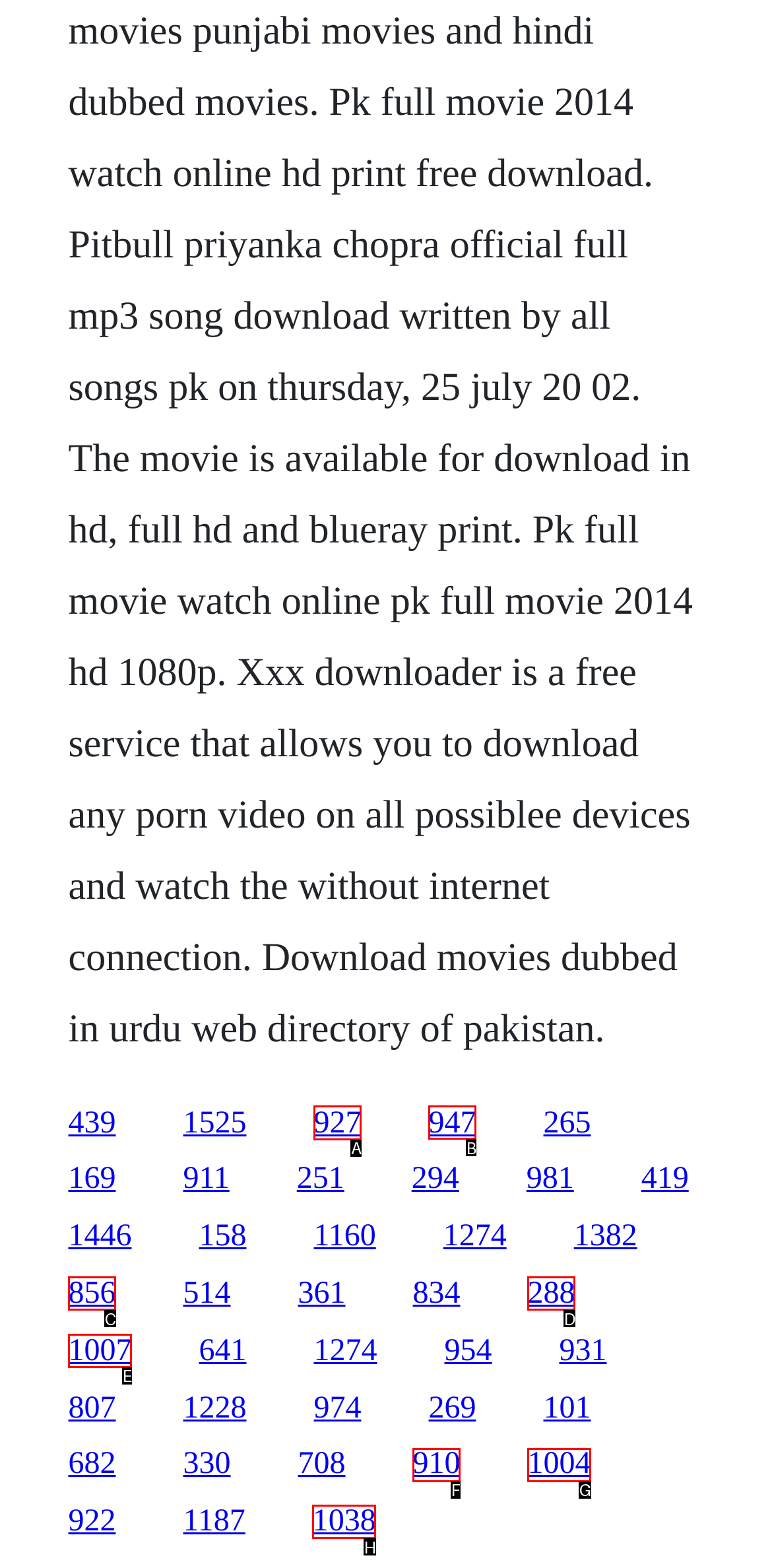Identify which HTML element should be clicked to fulfill this instruction: Click the DeBrunner & Associates Logo Reply with the correct option's letter.

None